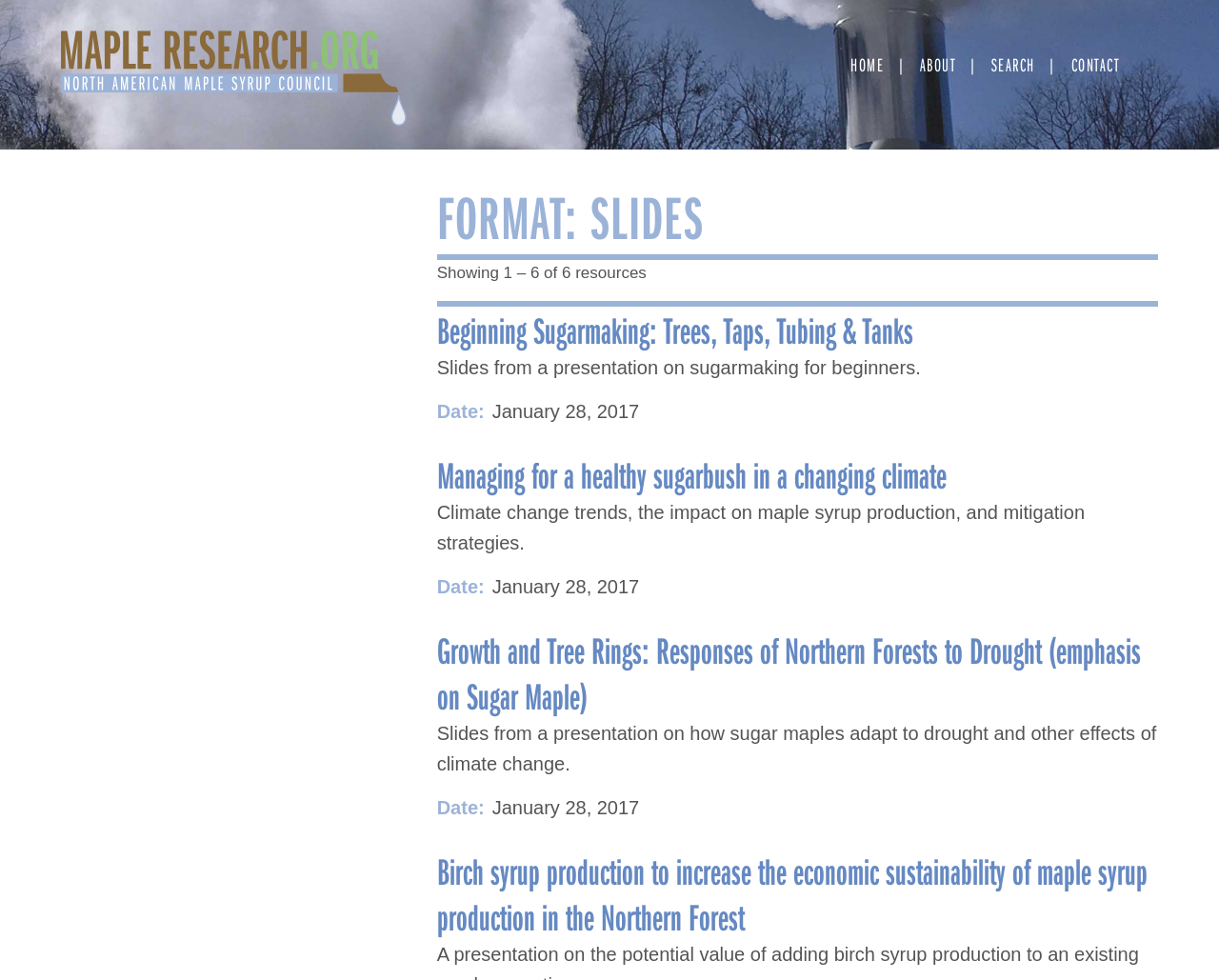Locate the bounding box coordinates of the area you need to click to fulfill this instruction: 'click HOME'. The coordinates must be in the form of four float numbers ranging from 0 to 1: [left, top, right, bottom].

[0.698, 0.053, 0.725, 0.078]